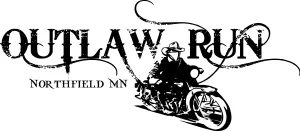Describe every aspect of the image in detail.

The image features the logo for the "Outlaw Run," an event associated with the Northfield Historical Society in Minnesota. The logo includes stylized text that prominently displays "OUTLAW RUN" in a bold, vintage font, evoking a sense of adventure and excitement. Below the main title, "NORTHFIELD MN" is inscribed, indicating the location of the event. Accompanying the text is an illustration of a motorcyclist, showcasing a figure wearing a cowboy hat and riding a classic motorcycle, embodying the spirit of the run. This design not only represents the motorcycle event but also highlights the cultural heritage and community spirit of Northfield, making it a significant emblem for participants and supporters alike.